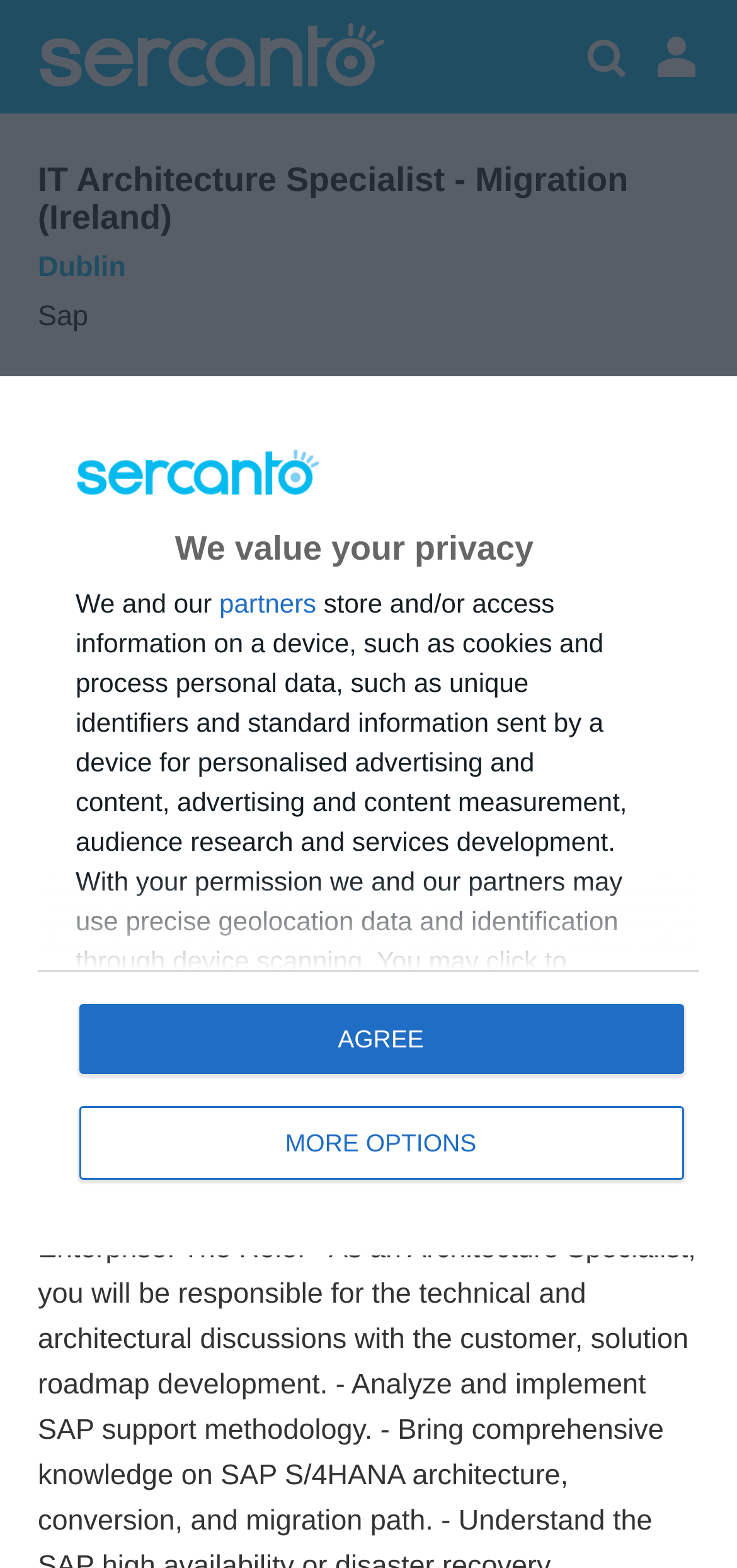What is the job title?
Answer the question with as much detail as possible.

I found the job title by looking at the heading element which contains the text 'IT Architecture Specialist - Migration (Ireland)'.